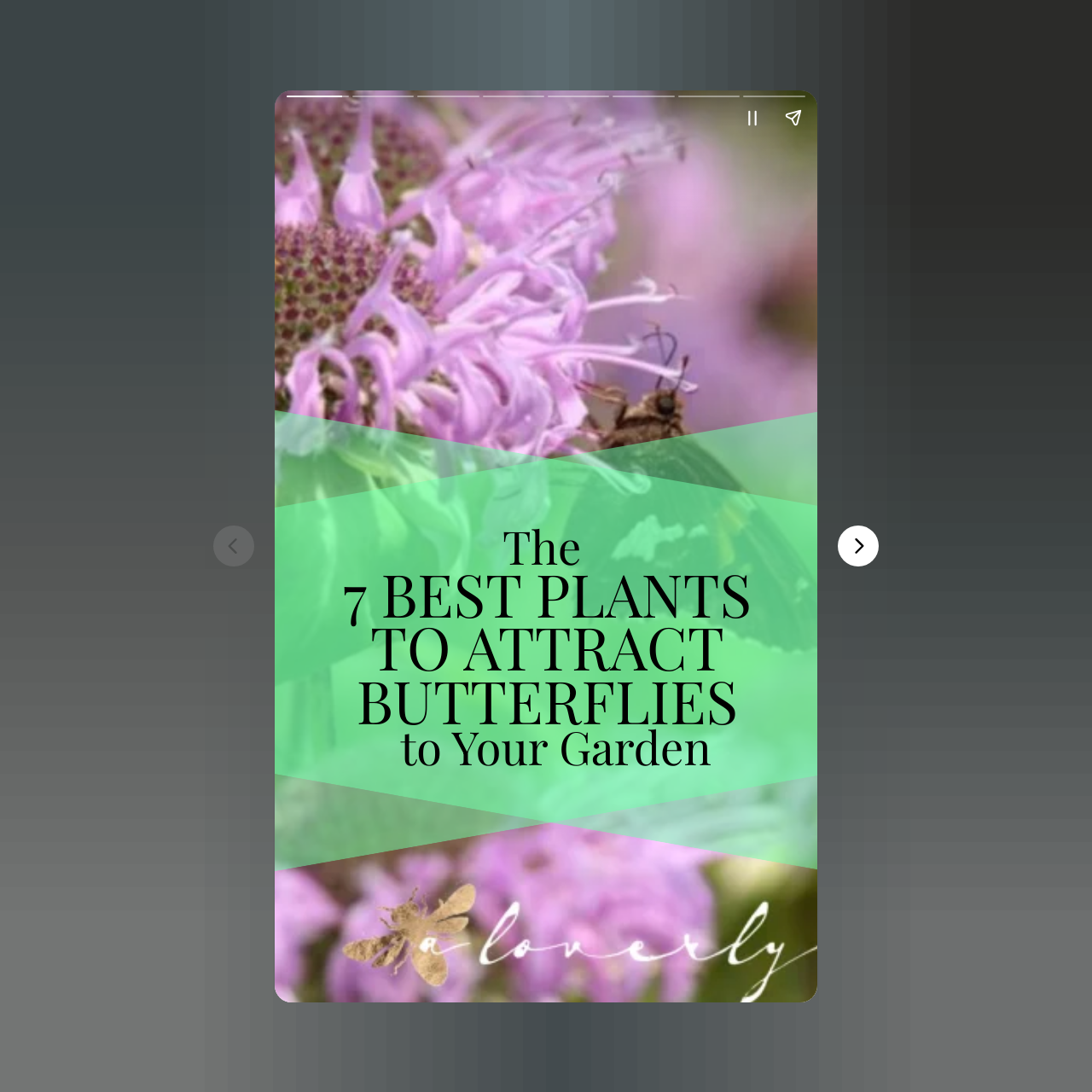Generate a thorough explanation of the webpage's elements.

The webpage is about attracting butterflies to your garden by adding butterfly-friendly plants. The main content is divided into sections, each highlighting a specific plant. The first section is about Butterfly Milkweed, which is indicated by a heading at the top center of the page. Below the heading, there is a paragraph of text that provides information about the plant, such as its growing conditions and height.

At the top of the page, there is a large canvas that spans the entire width, likely serving as a background or header image. Above the main content, there is a complementary section that contains two buttons, "Pause story" and "Share story", positioned side by side near the top right corner of the page.

On the left side of the page, near the middle, there is a "Previous page" button, and on the right side, there is a "Next page" button, allowing users to navigate through the content.